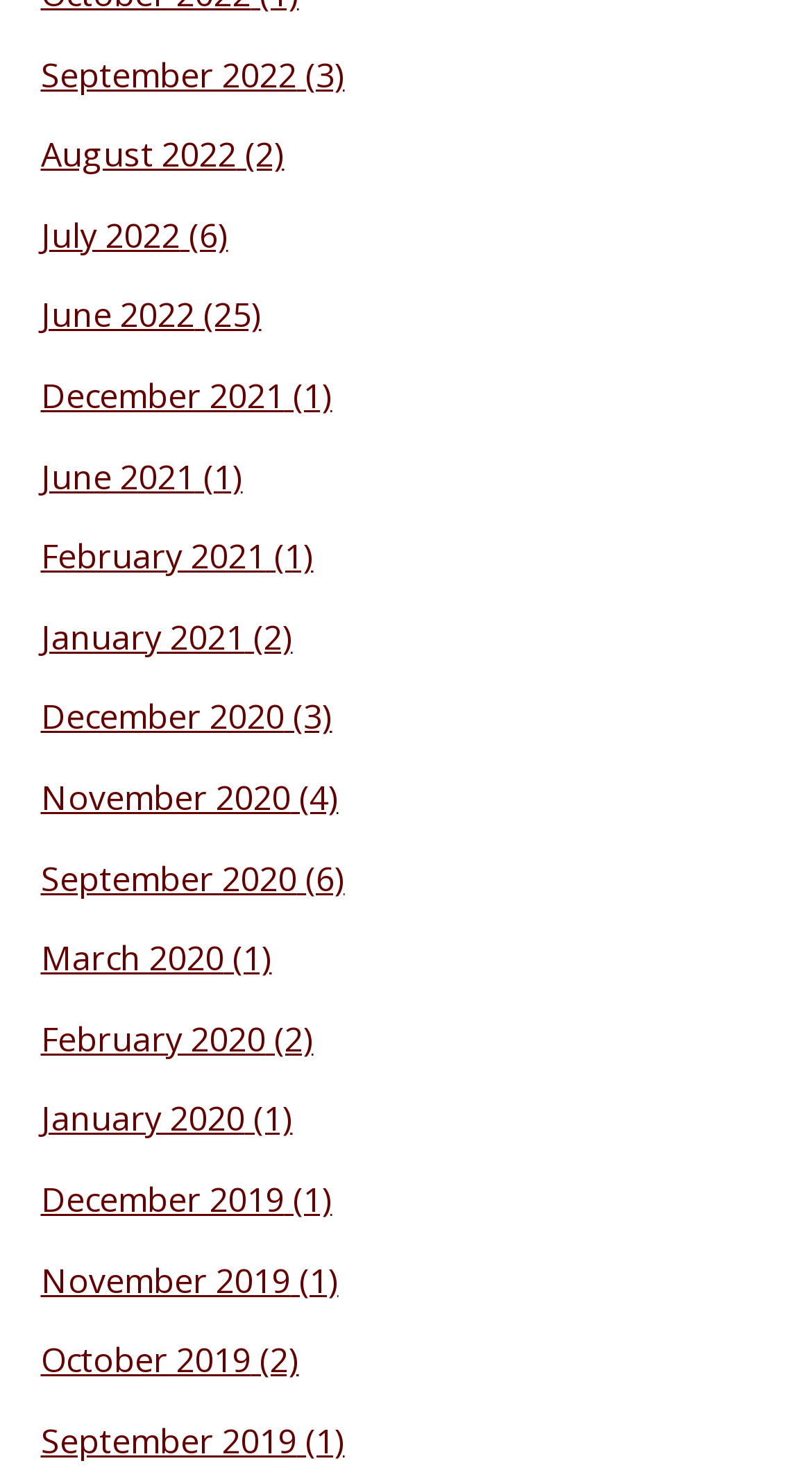Please specify the bounding box coordinates of the region to click in order to perform the following instruction: "Go to August 2022".

[0.05, 0.09, 0.291, 0.121]